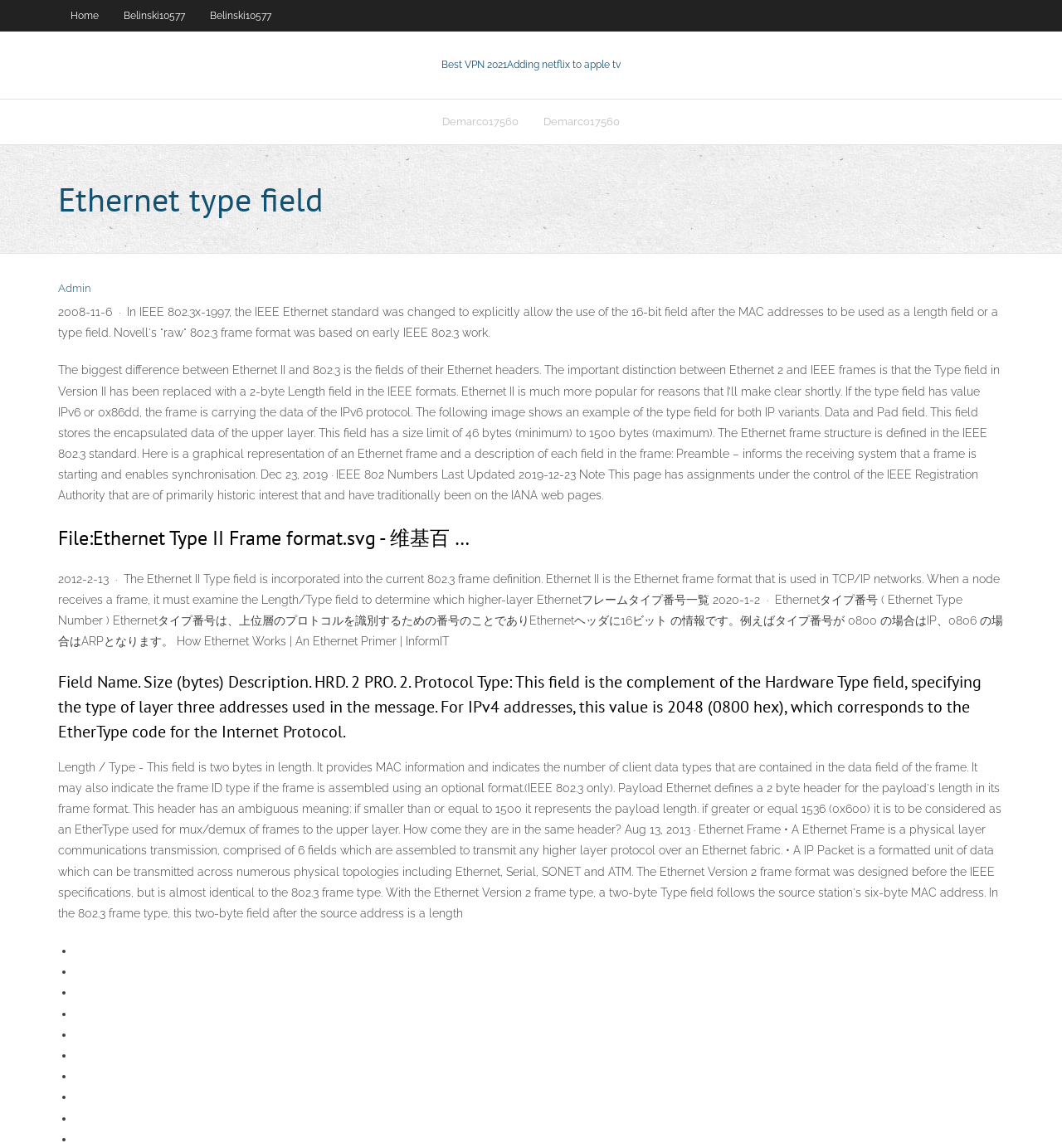What is the difference between Ethernet II and 802.3?
Based on the image, provide your answer in one word or phrase.

Type field vs Length field